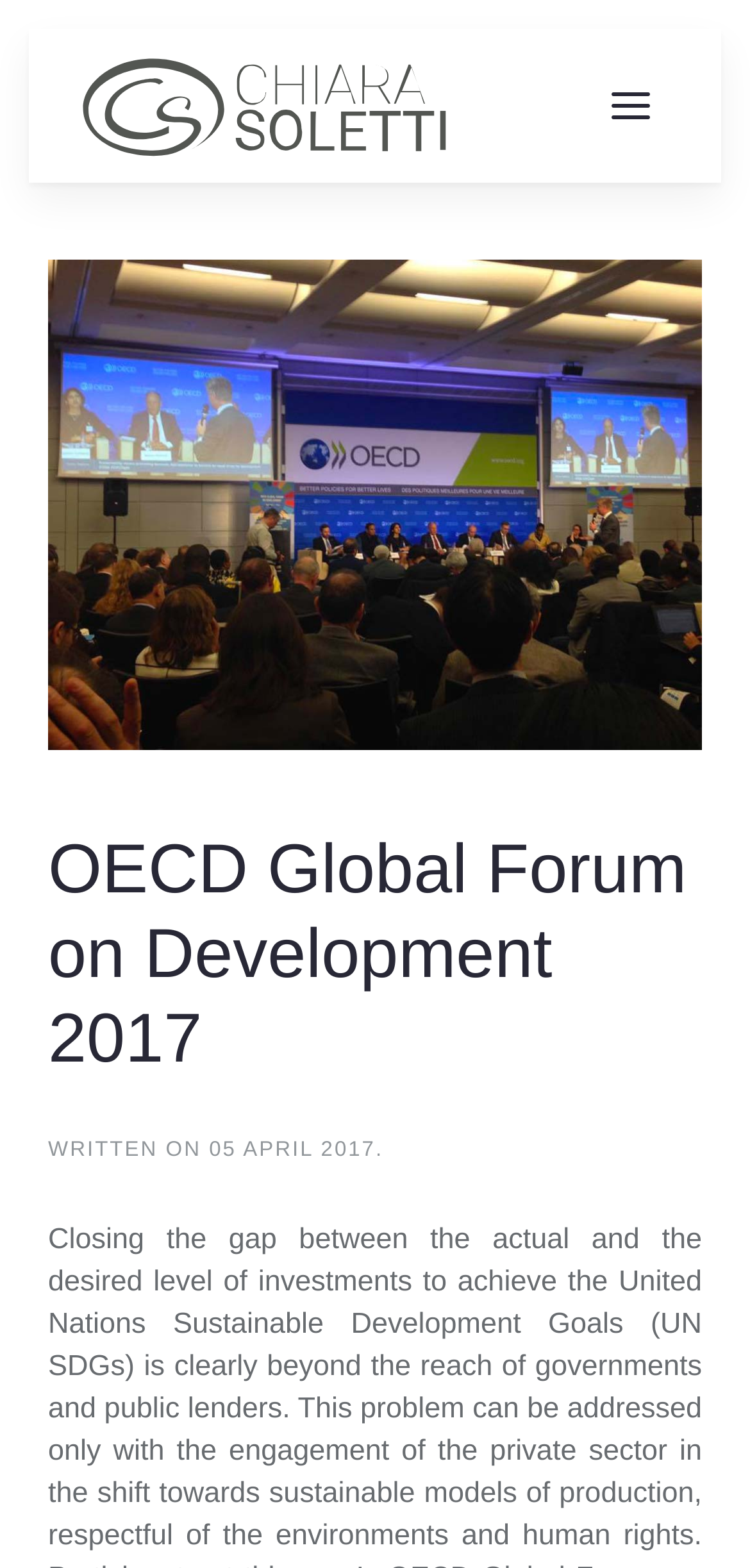What is the date of the written content?
Use the information from the image to give a detailed answer to the question.

The date '05 APRIL 2017' is mentioned in the time element on the webpage, which is associated with the written content.